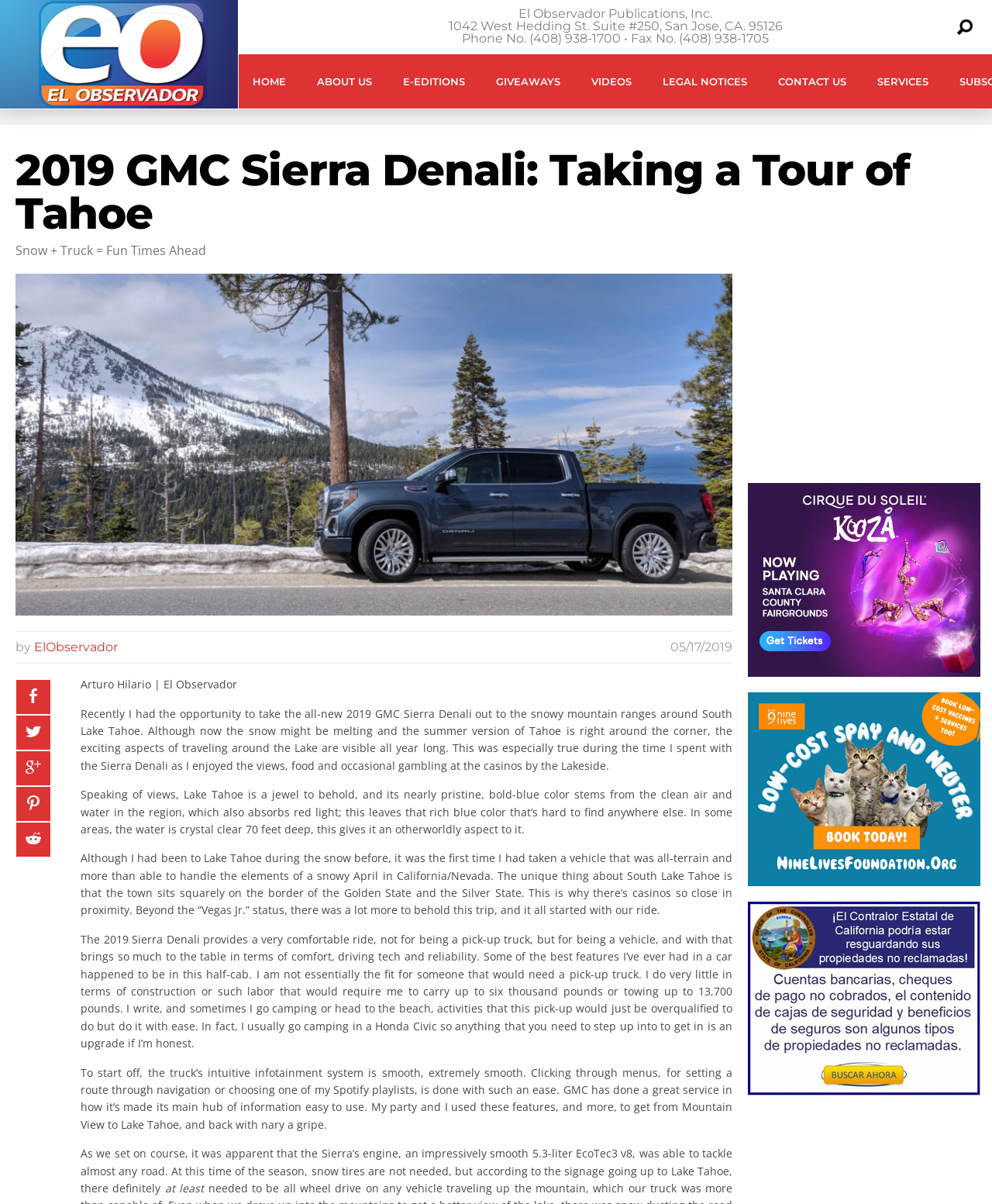Where did the author take the vehicle for a test drive?
Give a detailed and exhaustive answer to the question.

The author took the vehicle for a test drive in South Lake Tahoe, as mentioned in the article. The article describes the author's experience driving the vehicle in the snowy mountain ranges around South Lake Tahoe.